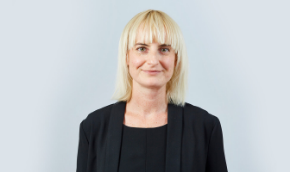What is Kate Stone's area of specialization?
Please provide a detailed and comprehensive answer to the question.

The caption states that Kate Stone specializes in human rights and public law, focusing on inquests, judicial review, and civil actions against public authorities, which indicates that her area of specialization is human rights and public law.